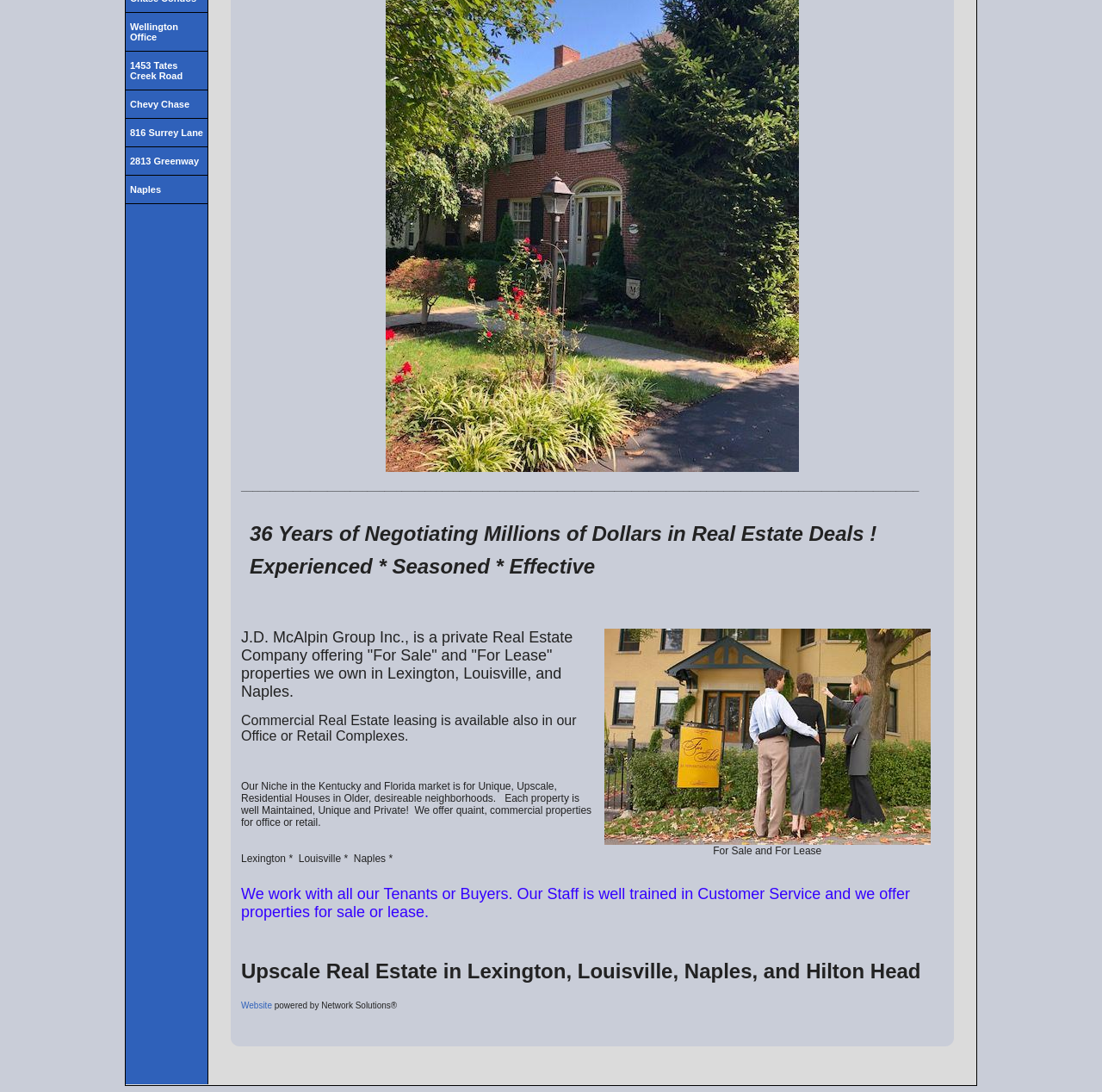Identify the bounding box for the given UI element using the description provided. Coordinates should be in the format (top-left x, top-left y, bottom-right x, bottom-right y) and must be between 0 and 1. Here is the description: Naples

[0.114, 0.16, 0.188, 0.186]